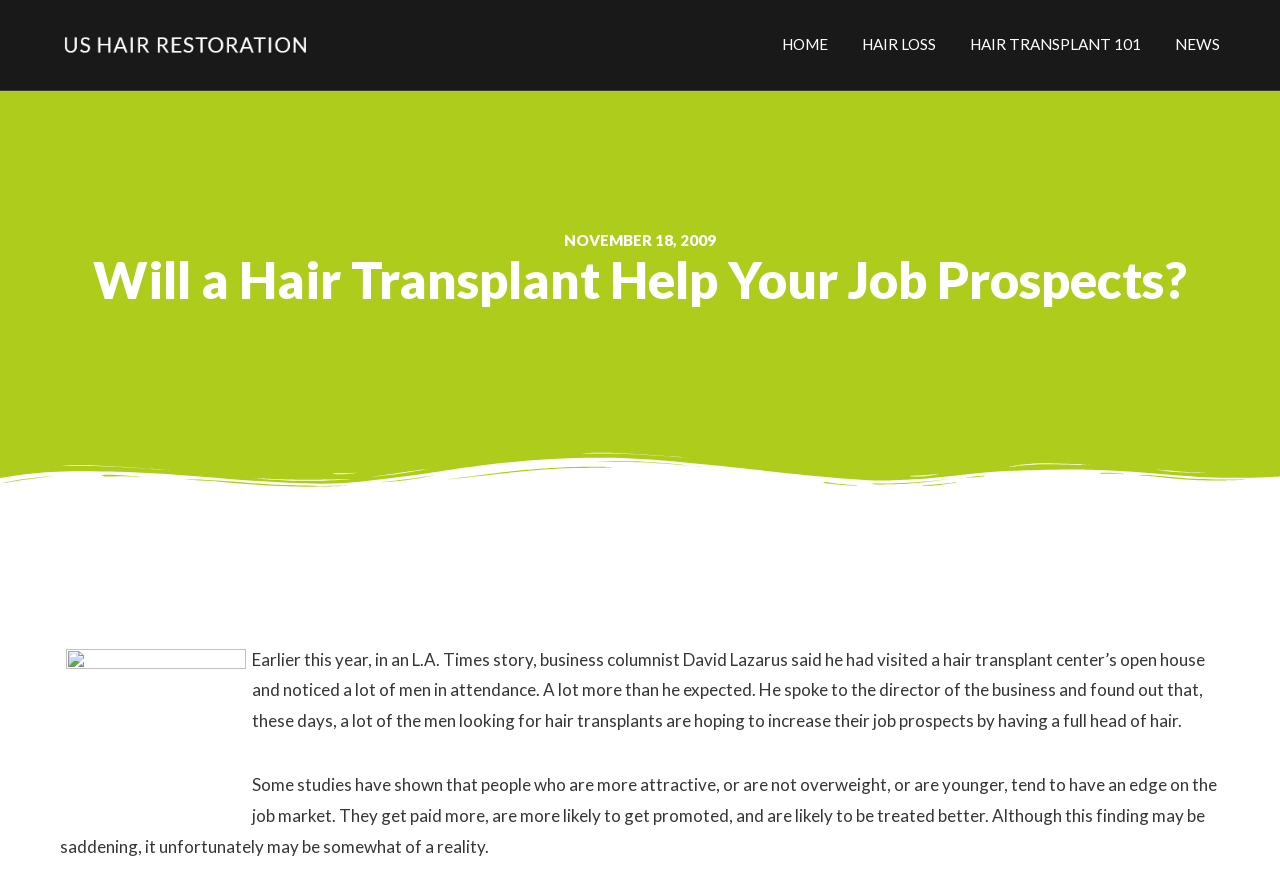From the webpage screenshot, predict the bounding box coordinates (top-left x, top-left y, bottom-right x, bottom-right y) for the UI element described here: Celebrity FUE hair Transplant

[0.745, 0.238, 0.929, 0.308]